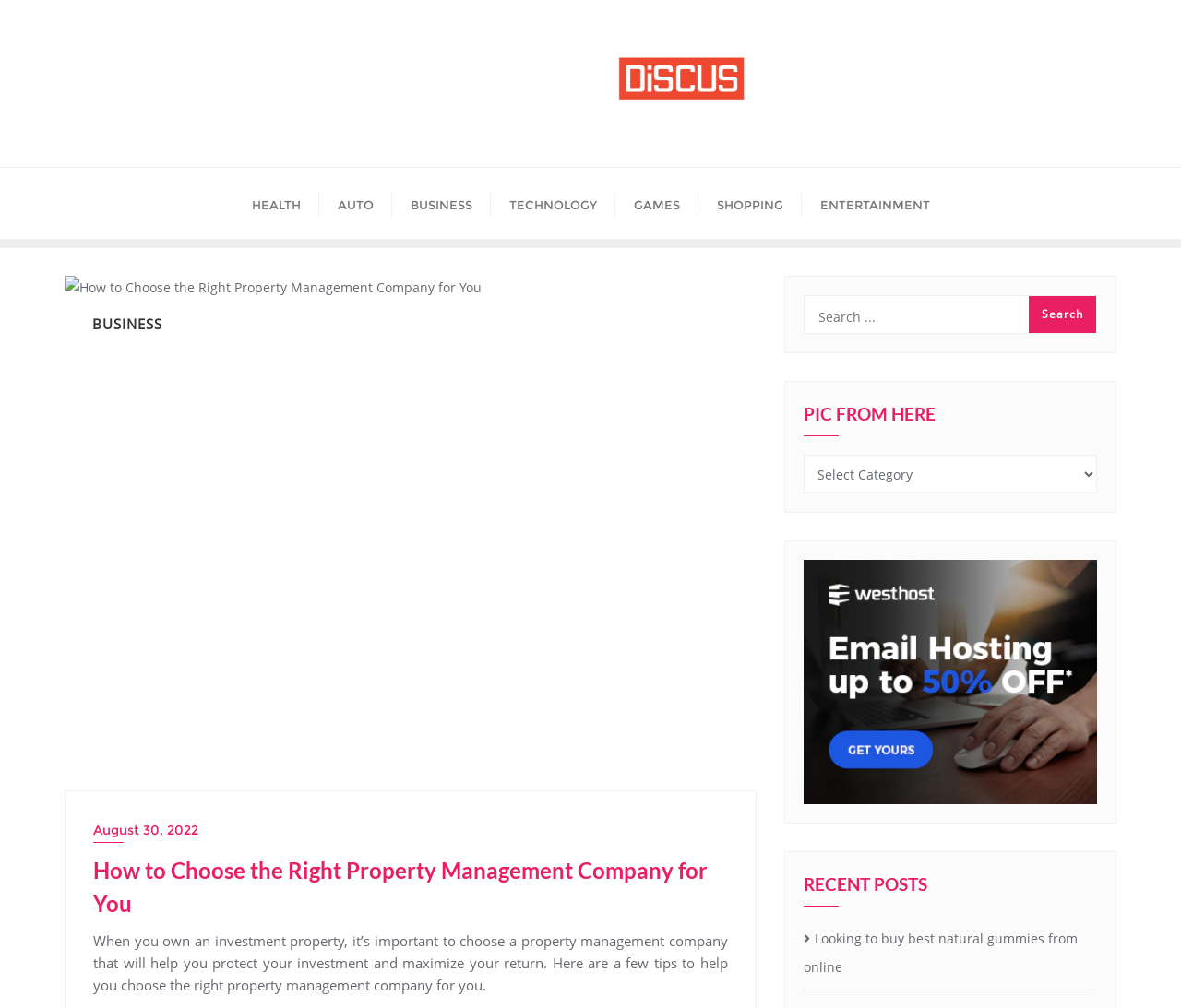Identify the bounding box for the UI element that is described as follows: "Business".

[0.332, 0.166, 0.415, 0.237]